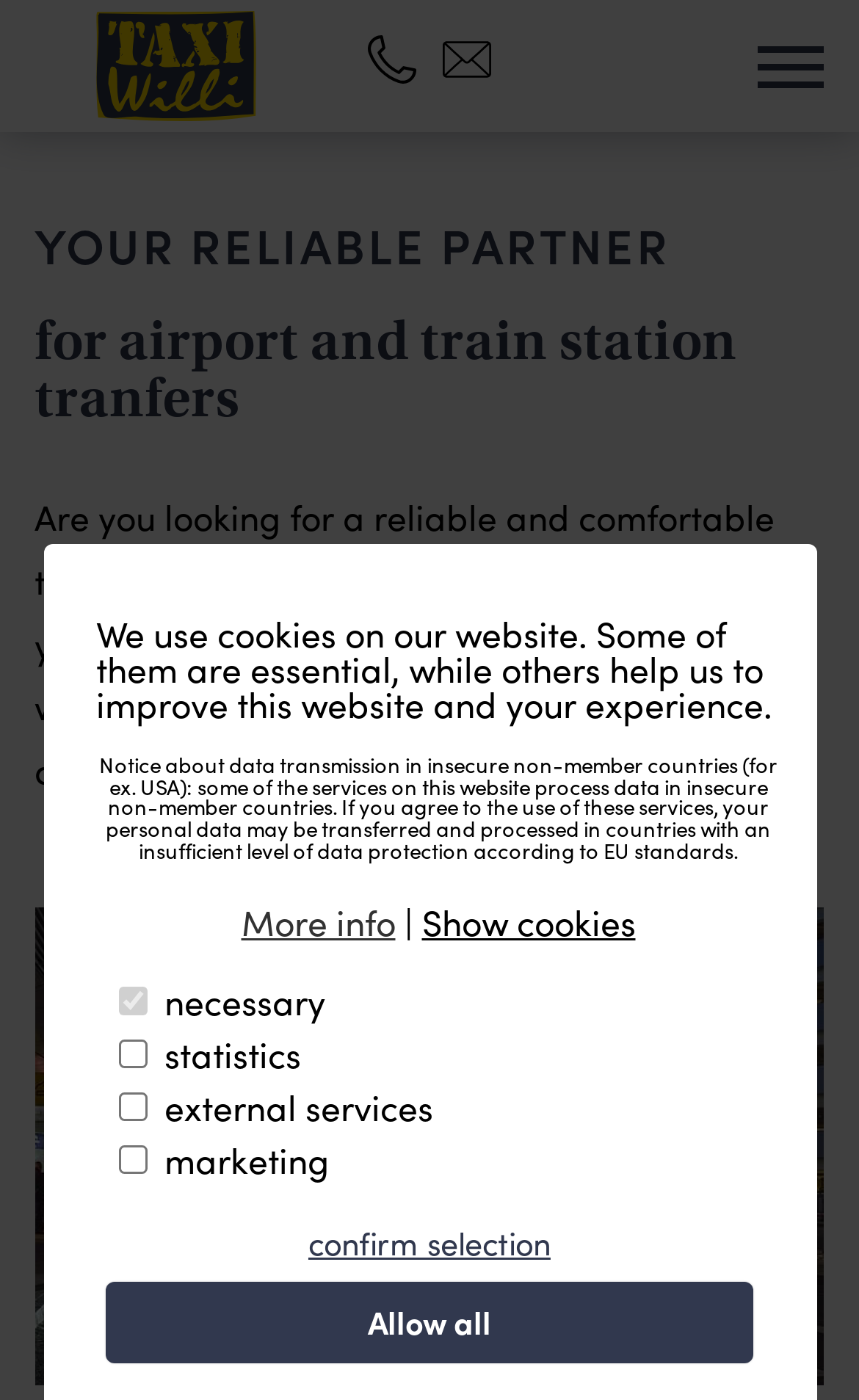Please identify the bounding box coordinates of the clickable area that will fulfill the following instruction: "click the TAXI WILLI link". The coordinates should be in the format of four float numbers between 0 and 1, i.e., [left, top, right, bottom].

[0.04, 0.008, 0.368, 0.087]